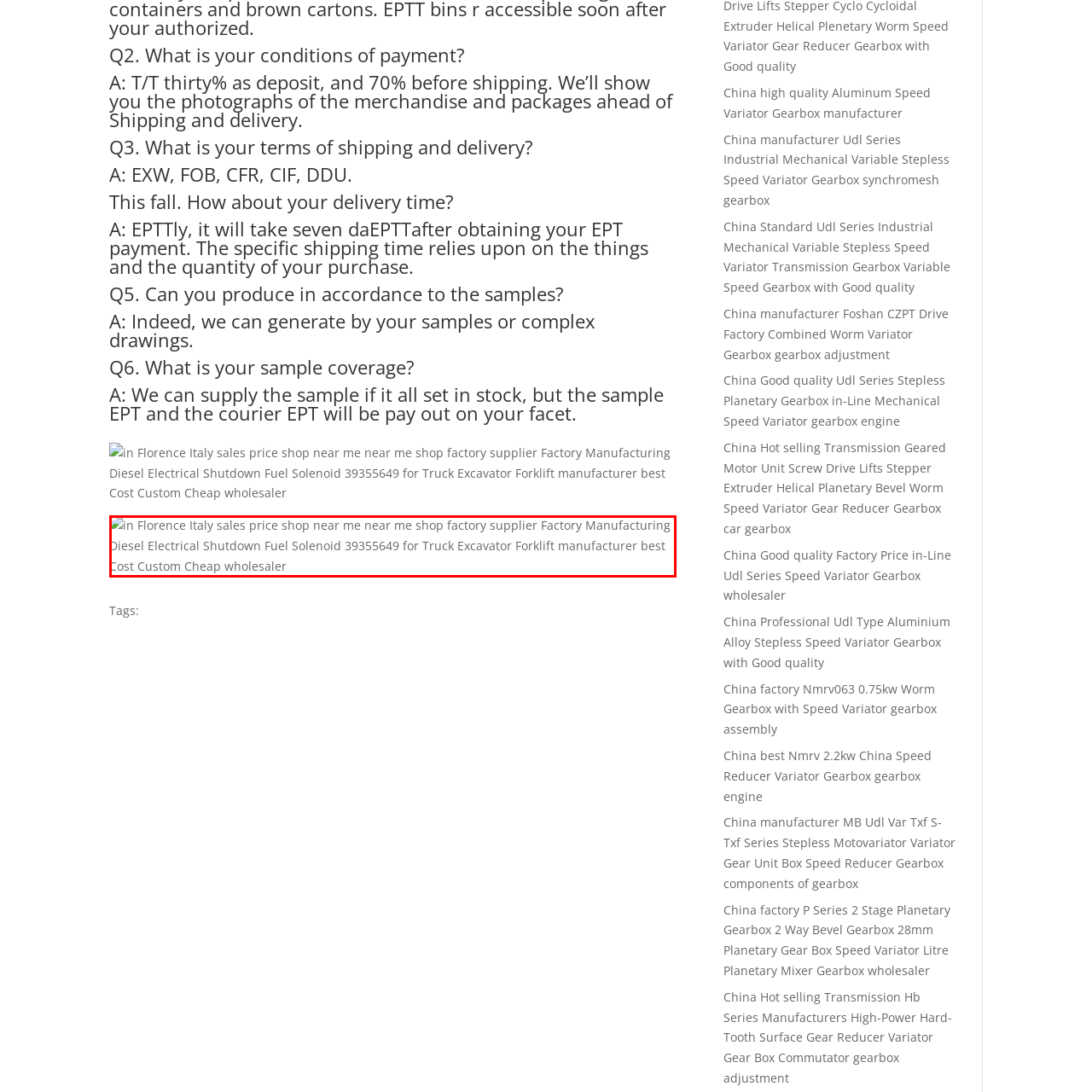View the element within the red boundary, What type of machinery is the 39355649 model suitable for? 
Deliver your response in one word or phrase.

Trucks, excavators, and forklifts